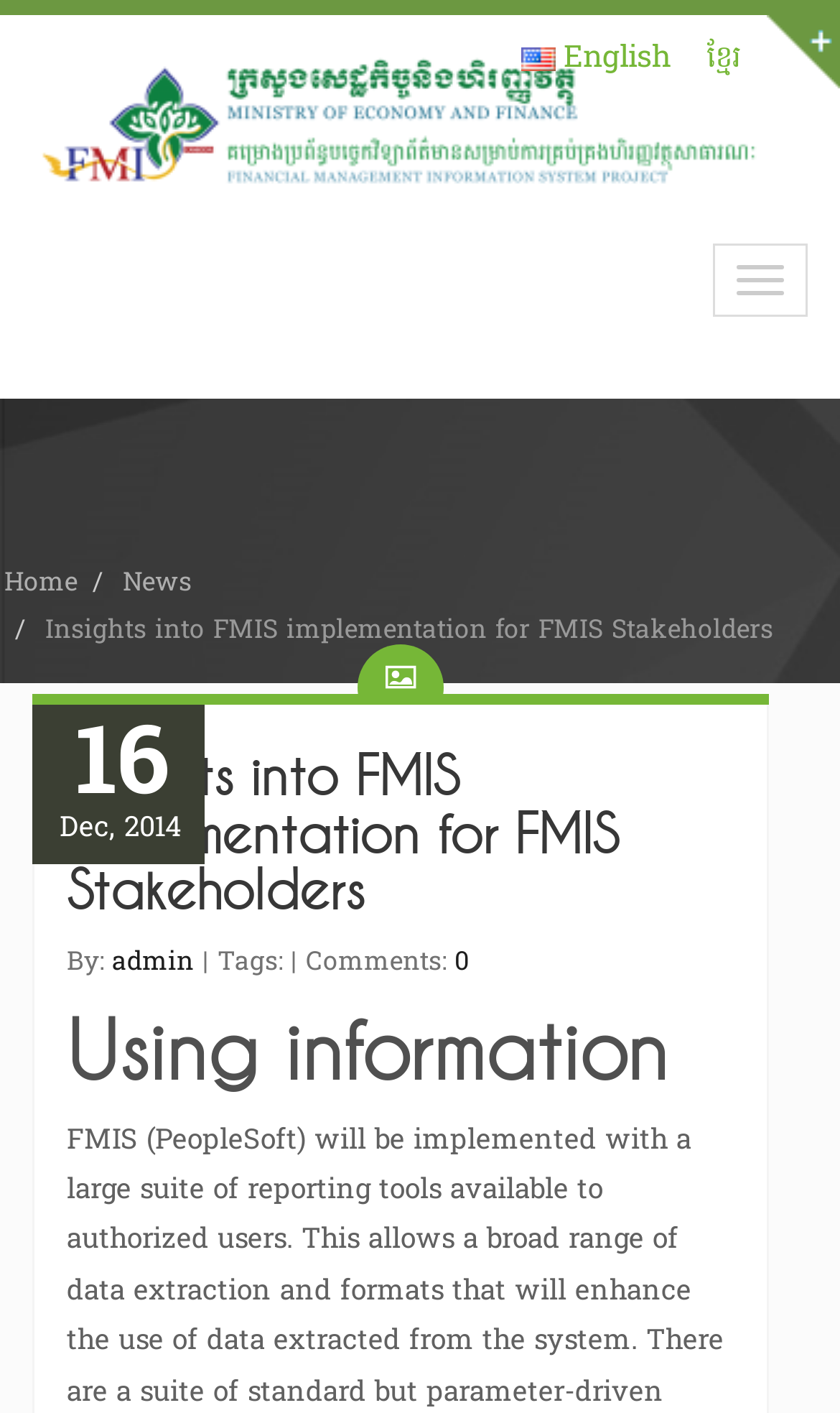Could you locate the bounding box coordinates for the section that should be clicked to accomplish this task: "View Insights into FMIS implementation for FMIS Stakeholders".

[0.079, 0.528, 0.736, 0.651]